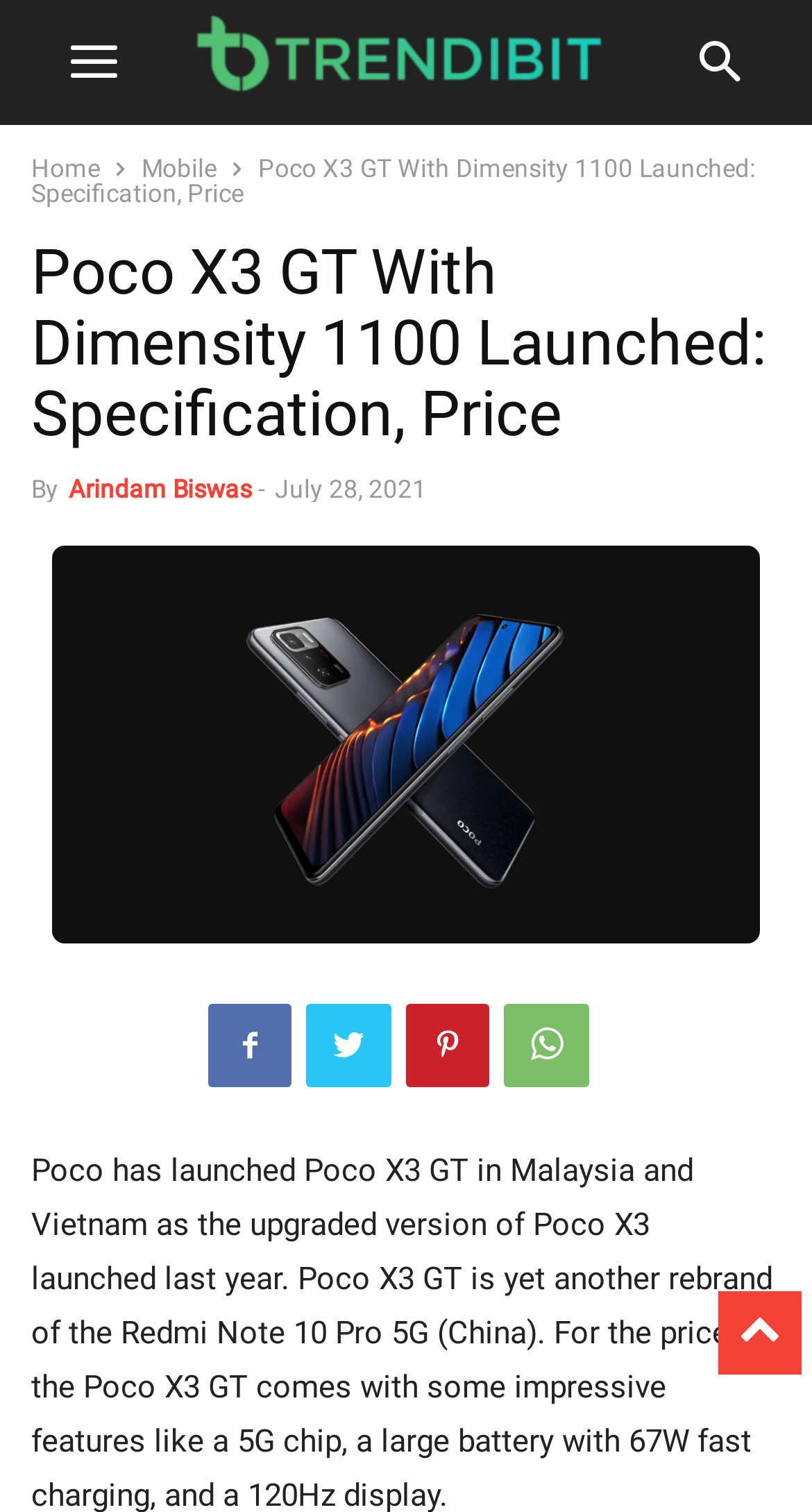Identify the bounding box coordinates for the UI element that matches this description: "Arindam Biswas".

[0.085, 0.314, 0.31, 0.333]